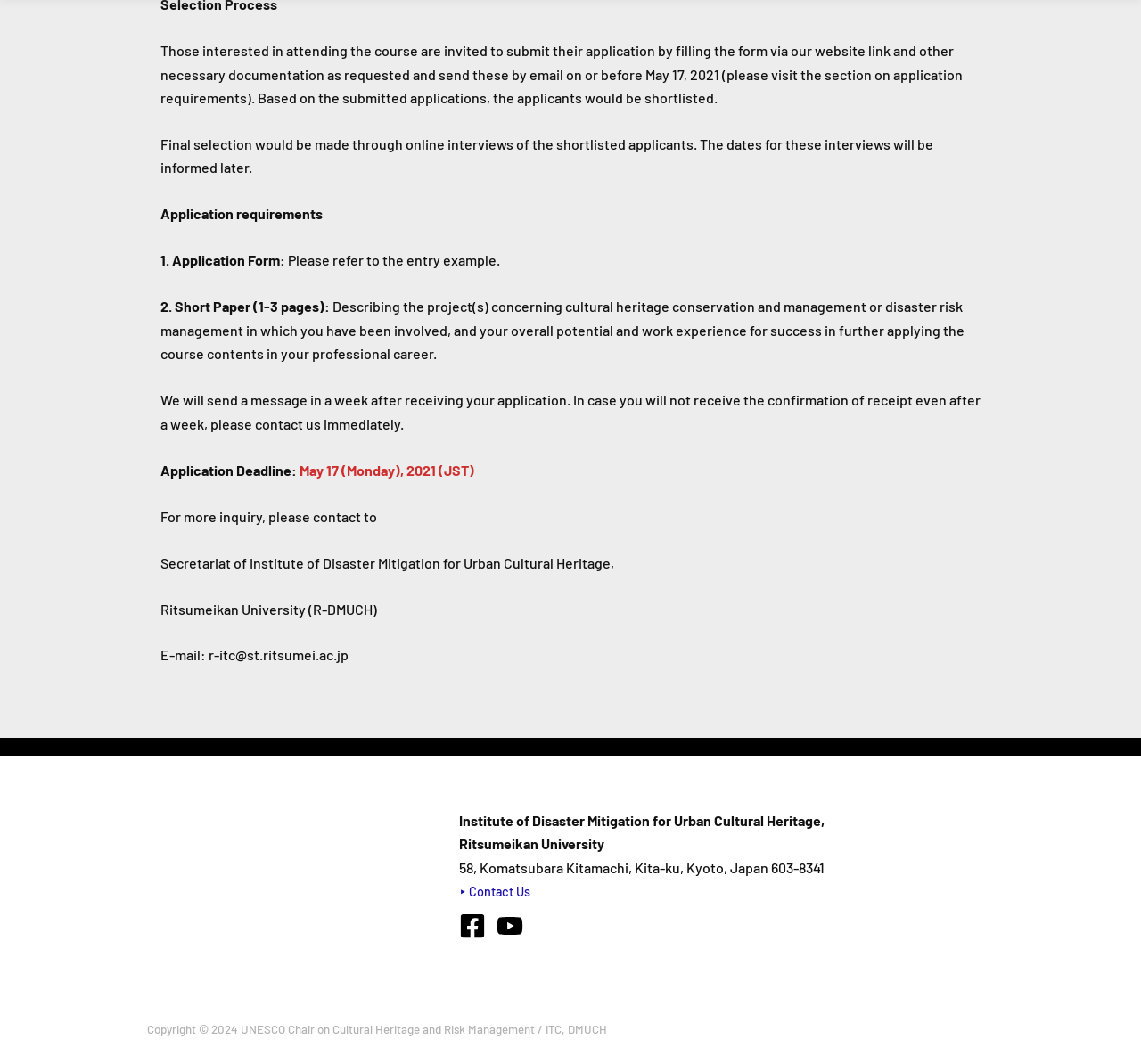Give a one-word or short phrase answer to the question: 
What is the contact email for inquiry?

r-itc@st.ritsumei.ac.jp